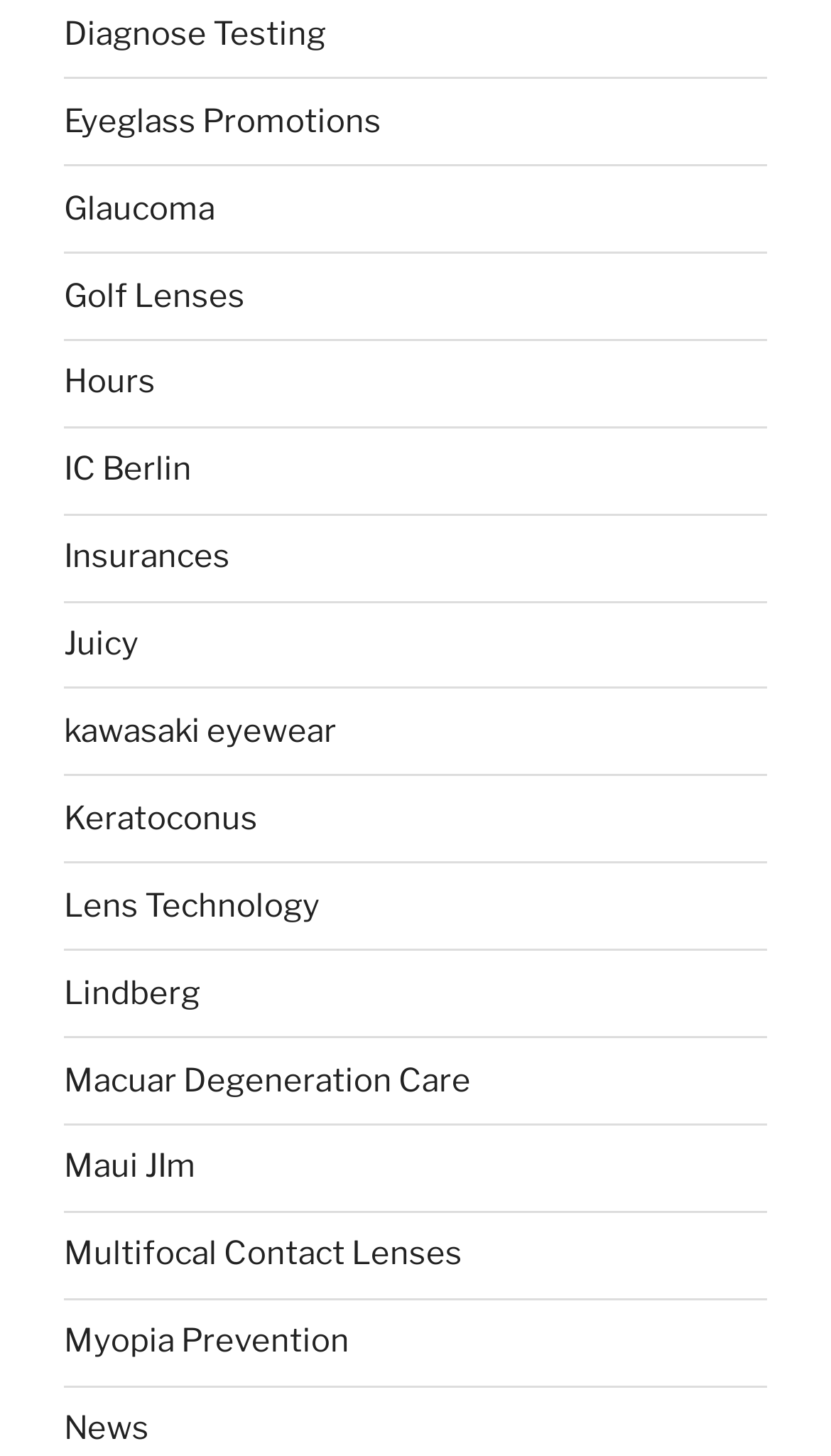Respond to the following question using a concise word or phrase: 
Are there any links related to eyewear brands on the webpage?

Yes